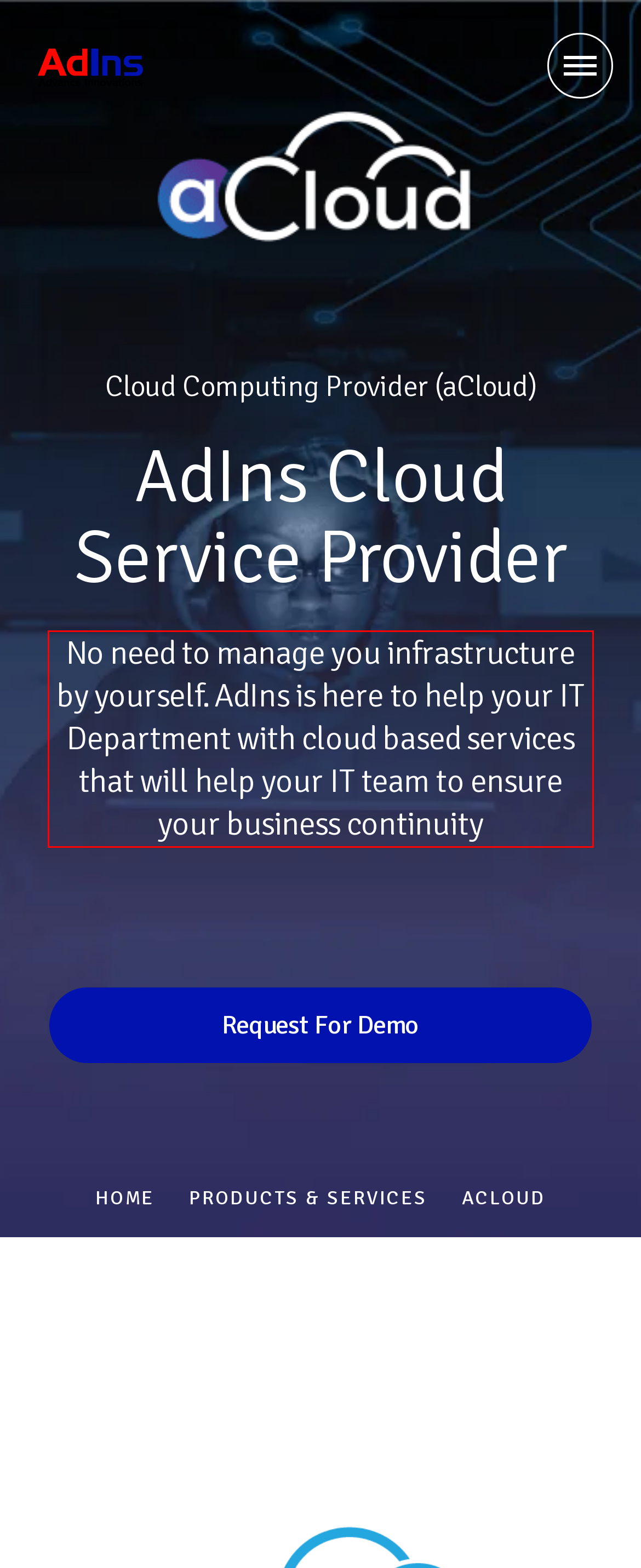Identify the text inside the red bounding box in the provided webpage screenshot and transcribe it.

No need to manage you infrastructure by yourself. AdIns is here to help your IT Department with cloud based services that will help your IT team to ensure your business continuity